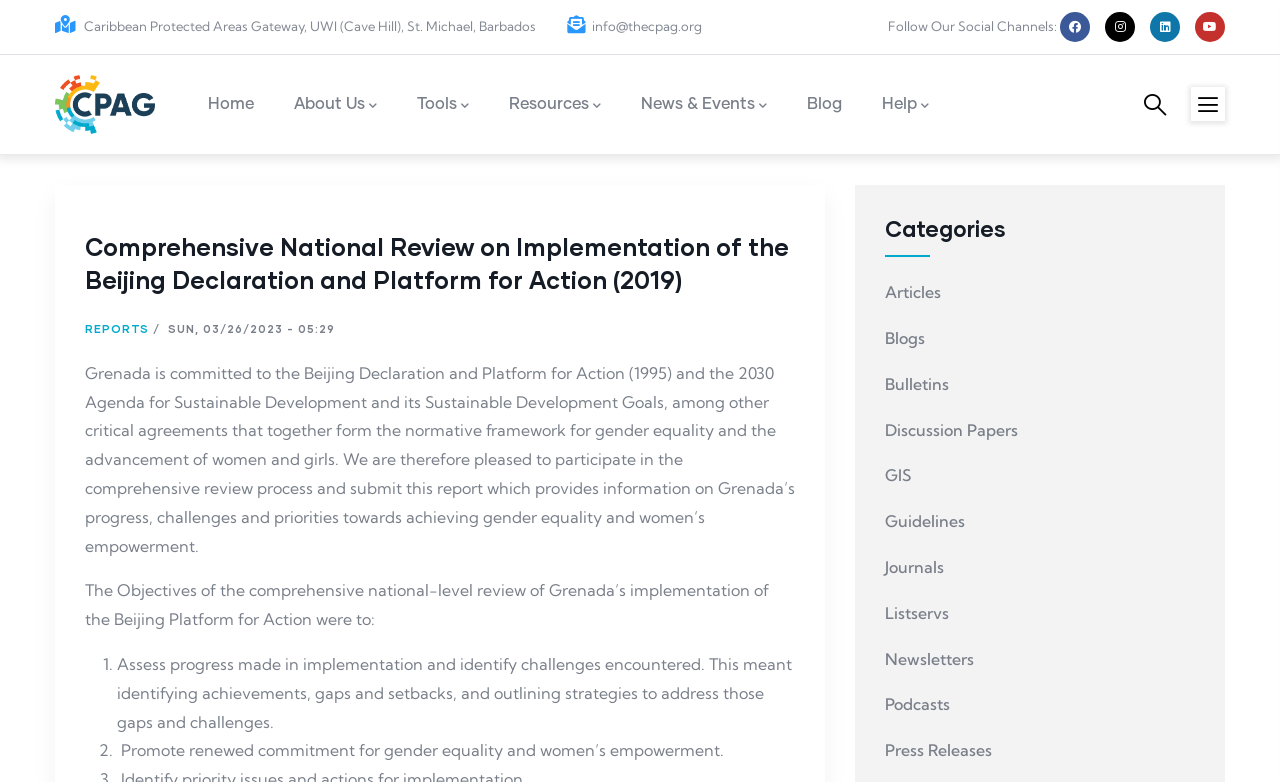Locate the bounding box coordinates of the region to be clicked to comply with the following instruction: "Click on the Home link". The coordinates must be four float numbers between 0 and 1, in the form [left, top, right, bottom].

[0.043, 0.083, 0.121, 0.184]